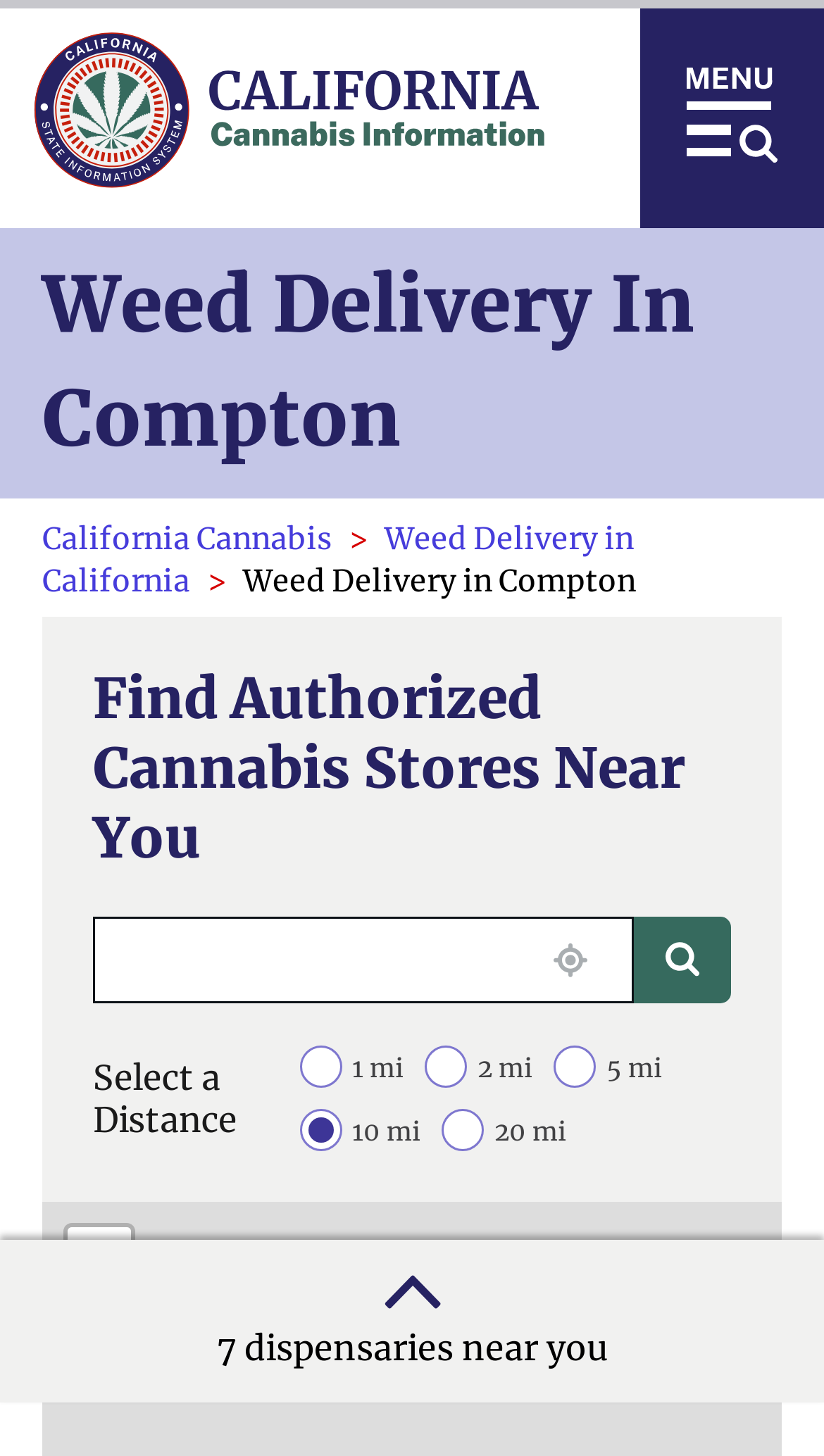How many distance options are available?
Based on the image, answer the question in a detailed manner.

The webpage provides five distance options: 1 mi, 2 mi, 5 mi, 10 mi, and 20 mi. These options are listed below the 'Select a Distance' text.